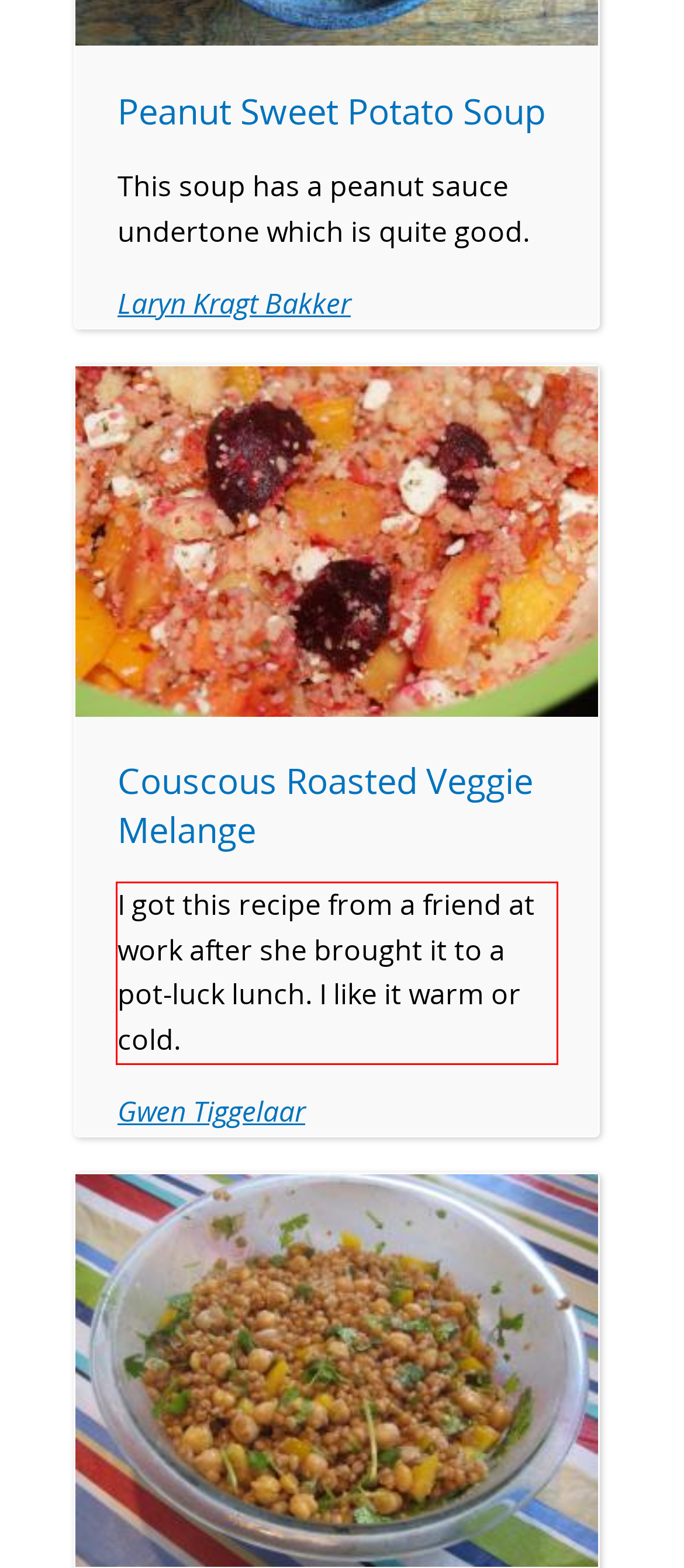Within the screenshot of the webpage, locate the red bounding box and use OCR to identify and provide the text content inside it.

I got this recipe from a friend at work after she brought it to a pot-luck lunch. I like it warm or cold.